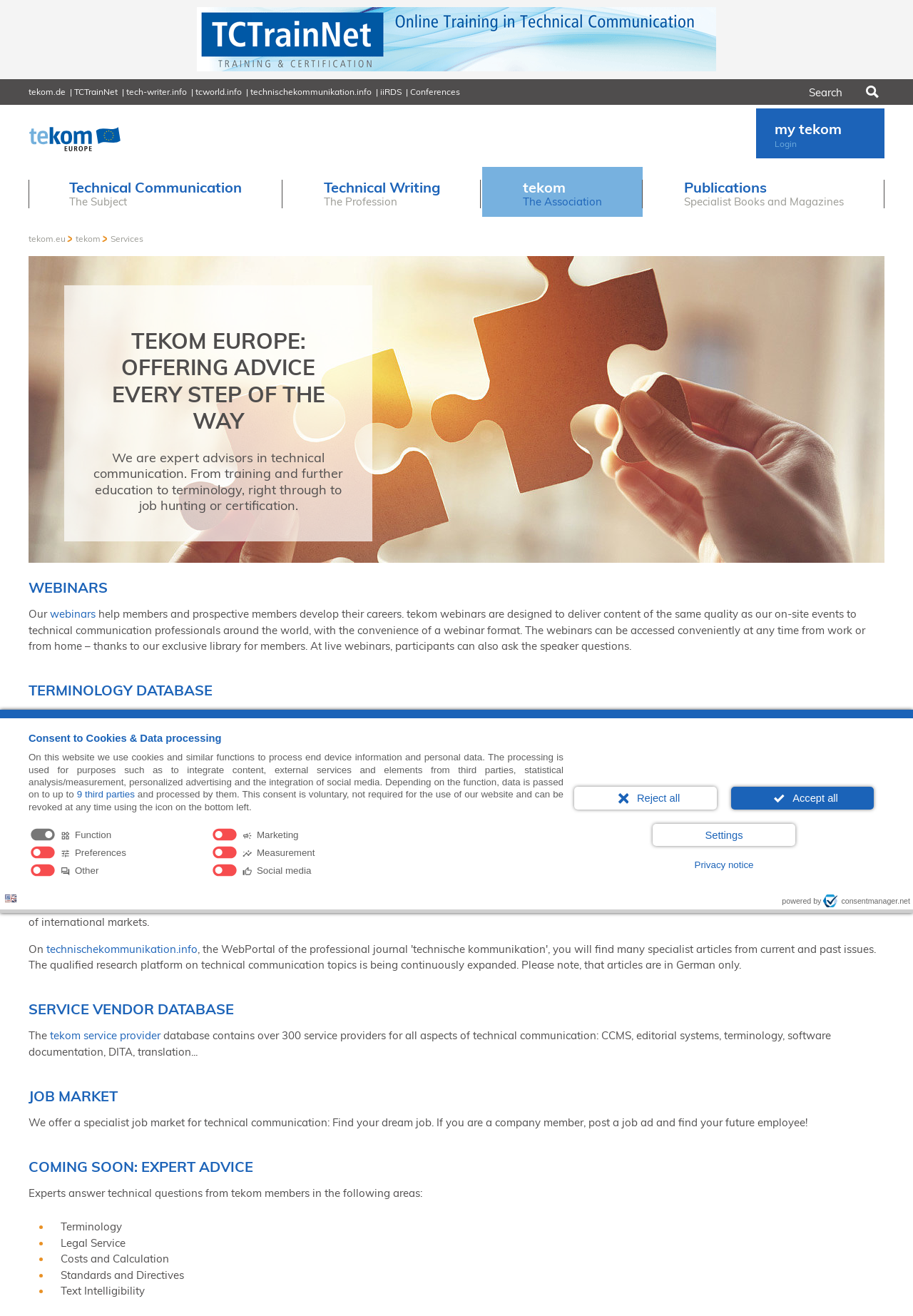Locate the bounding box coordinates of the clickable region necessary to complete the following instruction: "View more jobs like this". Provide the coordinates in the format of four float numbers between 0 and 1, i.e., [left, top, right, bottom].

None